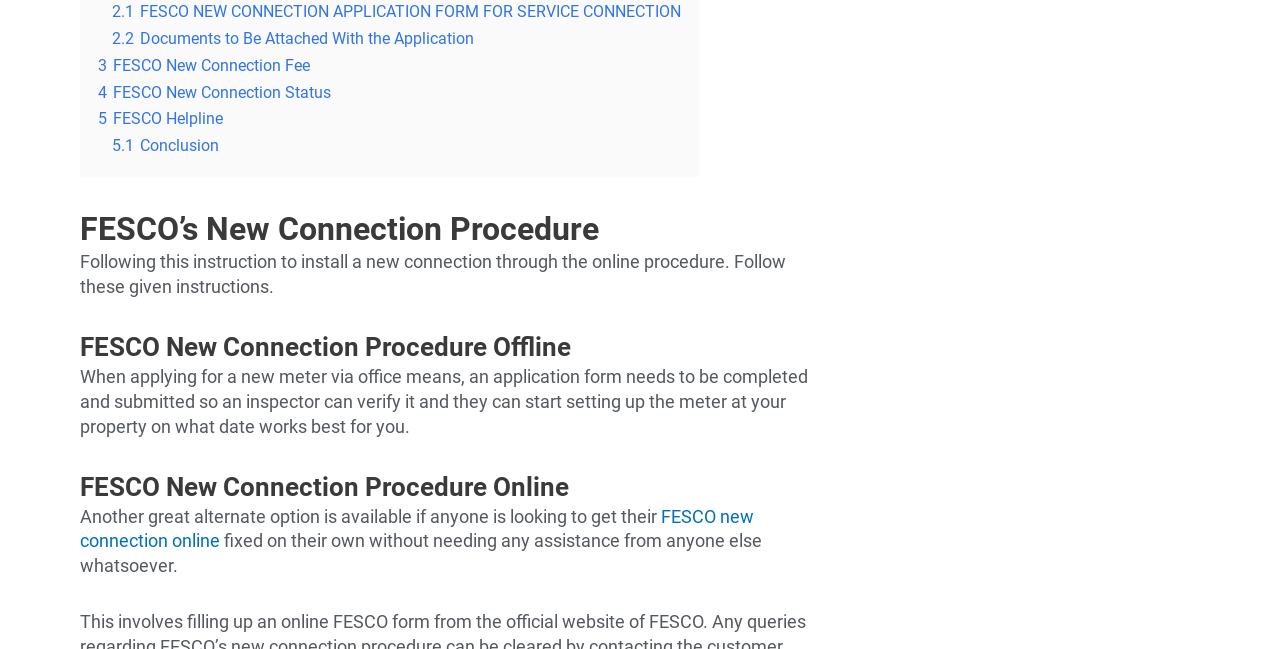What is the alternative to office means?
Based on the screenshot, give a detailed explanation to answer the question.

The webpage suggests that users can apply for a new connection online, which is an alternative to submitting an application form through office means.